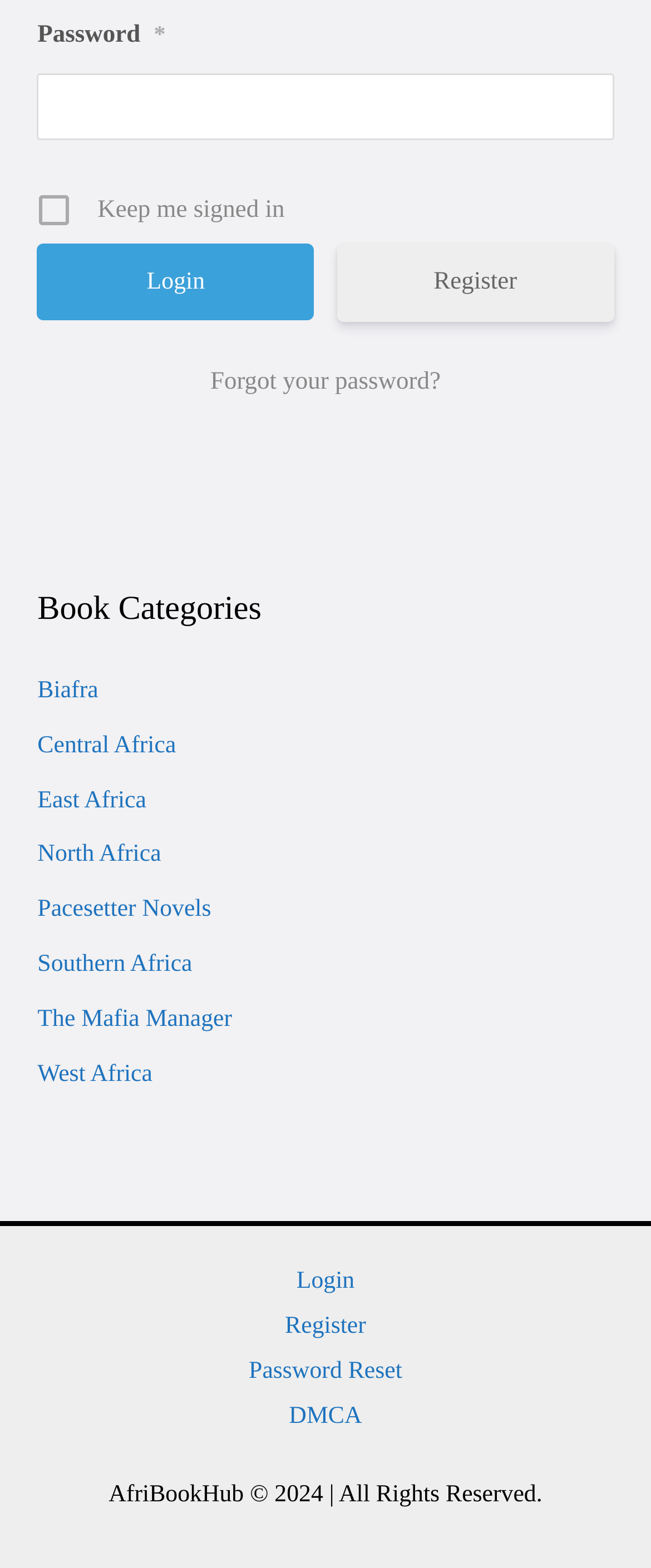Given the description: "Password Reset", determine the bounding box coordinates of the UI element. The coordinates should be formatted as four float numbers between 0 and 1, [left, top, right, bottom].

[0.331, 0.861, 0.669, 0.89]